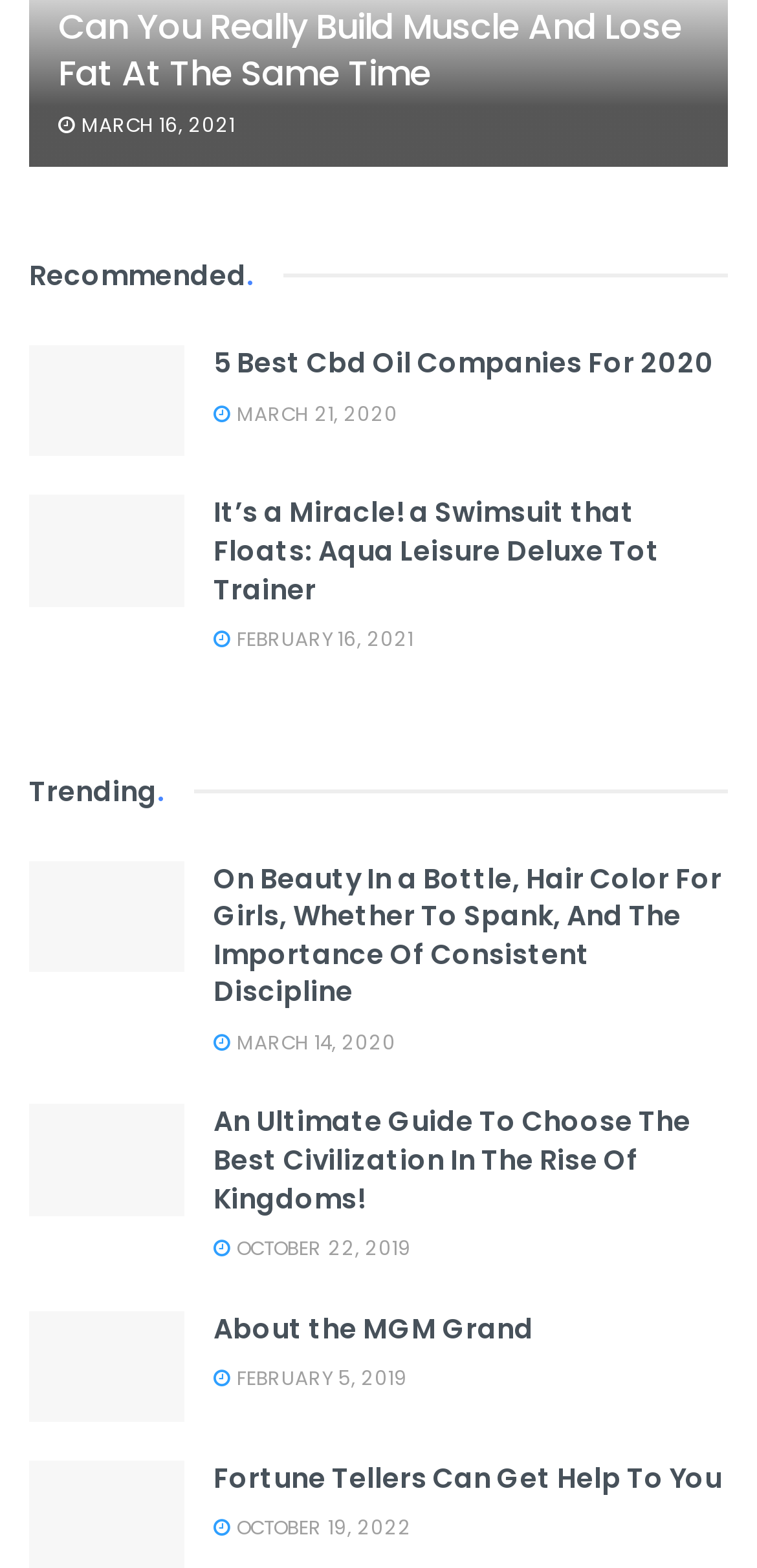Please identify the bounding box coordinates of the element that needs to be clicked to execute the following command: "Explore the guide to choosing the best civilization in Rise of Kingdoms". Provide the bounding box using four float numbers between 0 and 1, formatted as [left, top, right, bottom].

[0.038, 0.704, 0.244, 0.775]